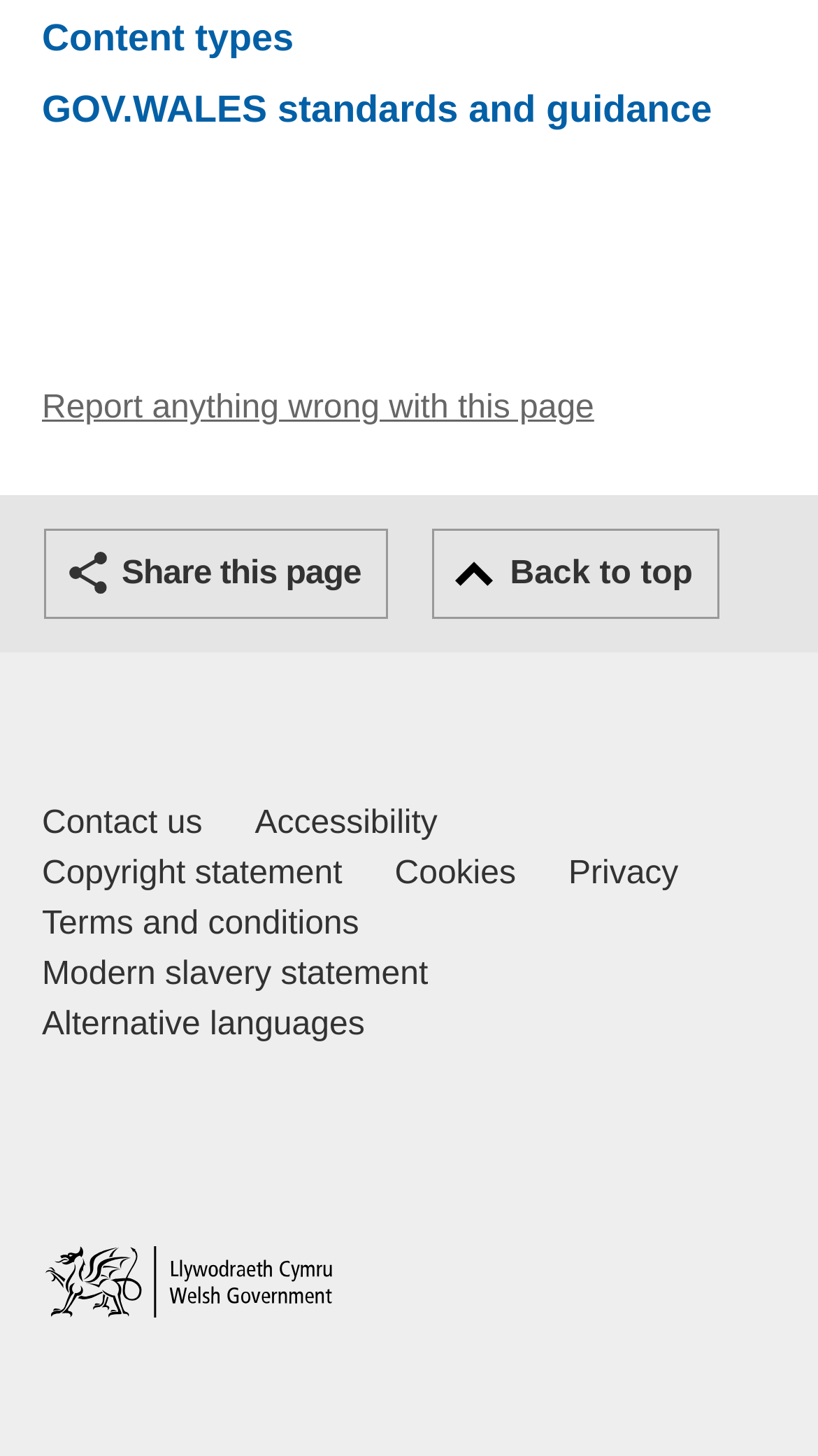Please locate the bounding box coordinates for the element that should be clicked to achieve the following instruction: "Share this page". Ensure the coordinates are given as four float numbers between 0 and 1, i.e., [left, top, right, bottom].

[0.054, 0.363, 0.475, 0.425]